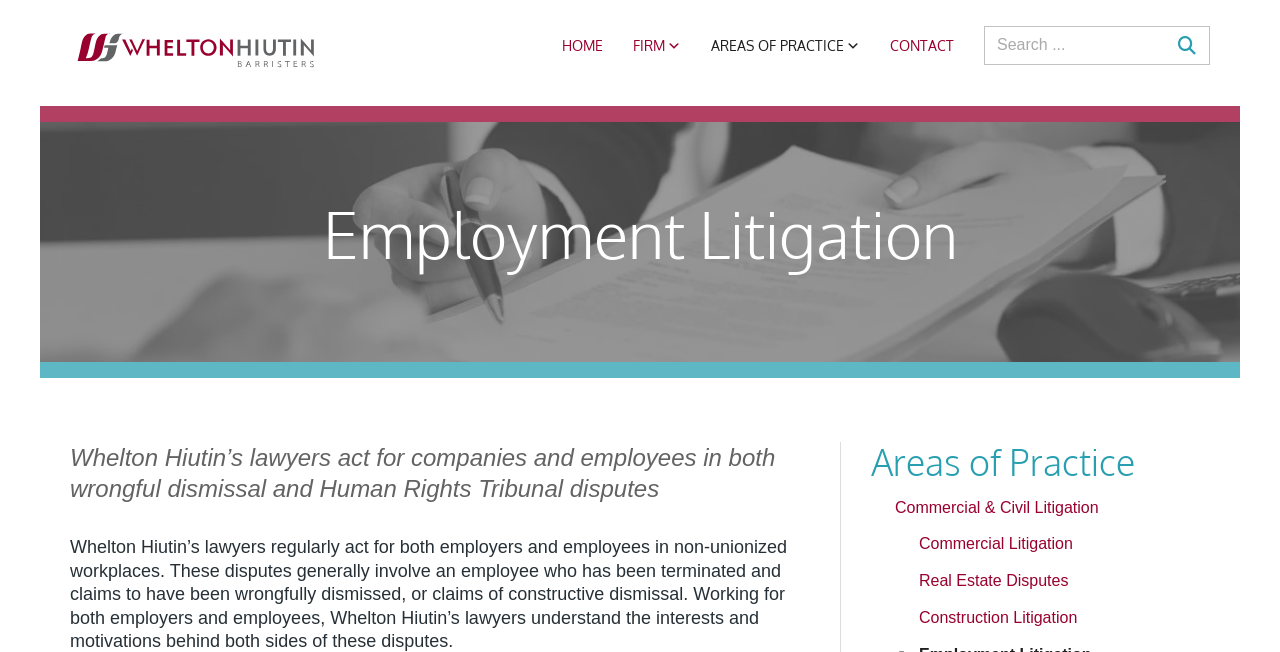Construct a thorough caption encompassing all aspects of the webpage.

The webpage is about Whelton Hiutin, a law firm that specializes in employment litigation. At the top left corner, there is a logo of Whelton Hiutin LLP. Next to it, there are four navigation links: "HOME", "FIRM", "AREAS OF PRACTICE", and "CONTACT". These links are aligned horizontally and are positioned near the top of the page.

Below the navigation links, there is a search bar with a search box and a submit button. The search bar is located at the top right corner of the page.

The main content of the page is divided into two sections. The first section has a heading "Employment Litigation" and a brief description of the law firm's services in employment litigation, which includes acting for companies and employees in wrongful dismissal and Human Rights Tribunal disputes. This section is positioned at the top center of the page.

The second section has a heading "Areas of Practice" and lists several areas of practice, including Commercial & Civil Litigation, Commercial Litigation, Real Estate Disputes, and Construction Litigation. These areas of practice are listed vertically and are positioned at the bottom center of the page.

In between the two sections, there is a paragraph of text that provides more information about the law firm's services in employment litigation, including the types of disputes they handle and their understanding of the interests and motivations of both employers and employees. This paragraph is positioned below the first section and above the second section.